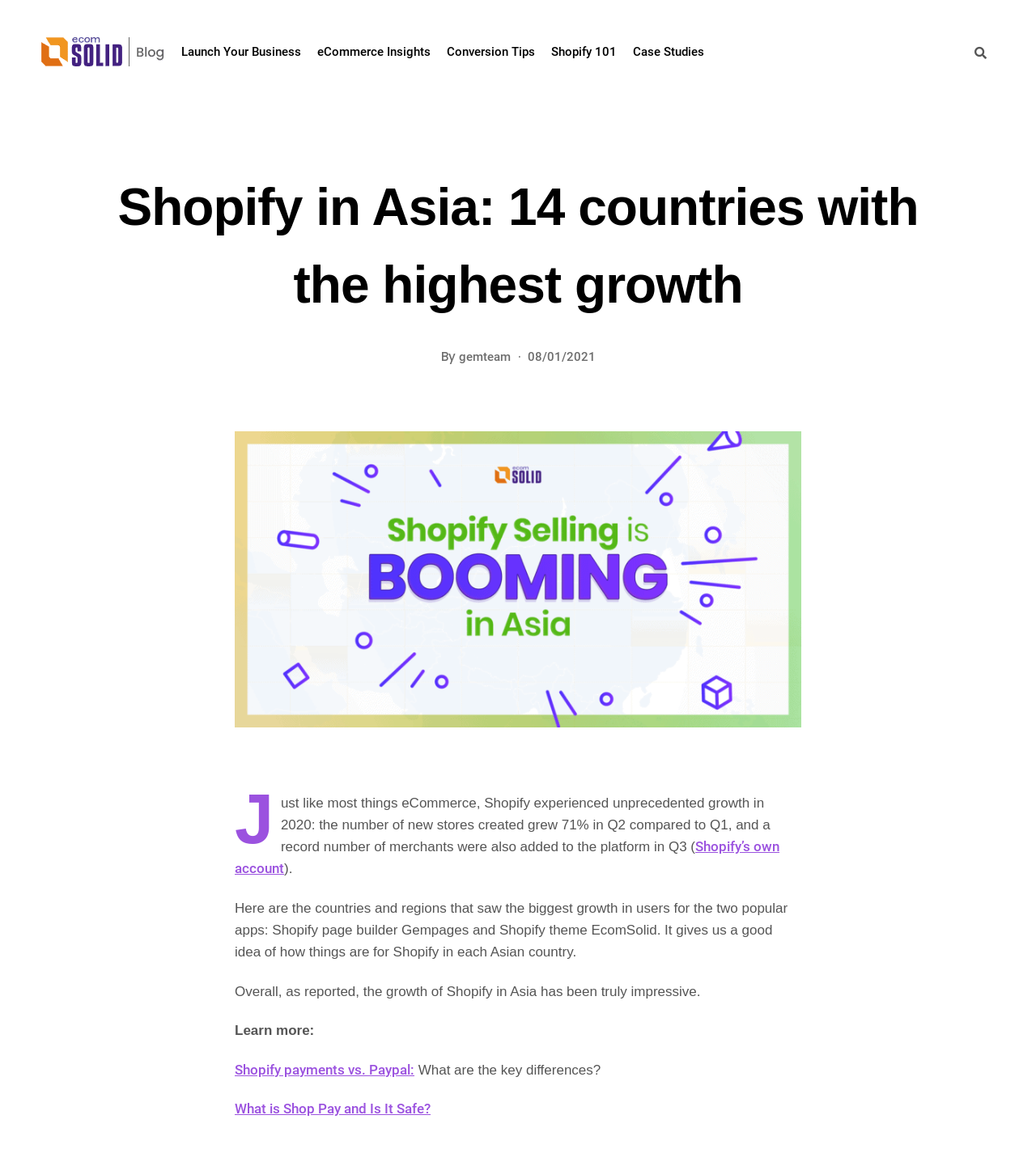Give a comprehensive overview of the webpage, including key elements.

This webpage is about Shopify's growth in Asia, specifically highlighting the 14 countries with the highest growth. At the top, there are six navigation links: "Launch Your Business", "eCommerce Insights", "Conversion Tips", "Shopify 101", "Case Studies", and a search bar on the right side. 

Below the navigation links, there is a header section with the title "Shopify in Asia: 14 countries with the highest growth" and a subtitle "By gemteam" with a date "08/01/2021". 

On the left side of the page, there is a large image with a caption "How Shopify selling is booming in Asia". To the right of the image, there is a block of text discussing Shopify's growth in 2020, citing a source from Shopify's own account. 

The main content of the page is divided into two sections. The first section discusses the growth of Shopify in Asia, highlighting the countries and regions that saw the biggest growth in users for two popular apps. The second section provides additional resources, including links to learn more about Shopify payments and Shop Pay.

Overall, the webpage provides an overview of Shopify's growth in Asia, with a focus on the countries with the highest growth, and offers additional resources for those interested in learning more about Shopify's services.